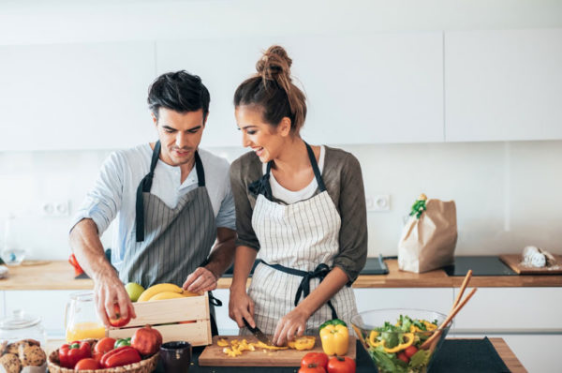What is the woman slicing on the cutting board?
Answer the question with a single word or phrase, referring to the image.

vegetables